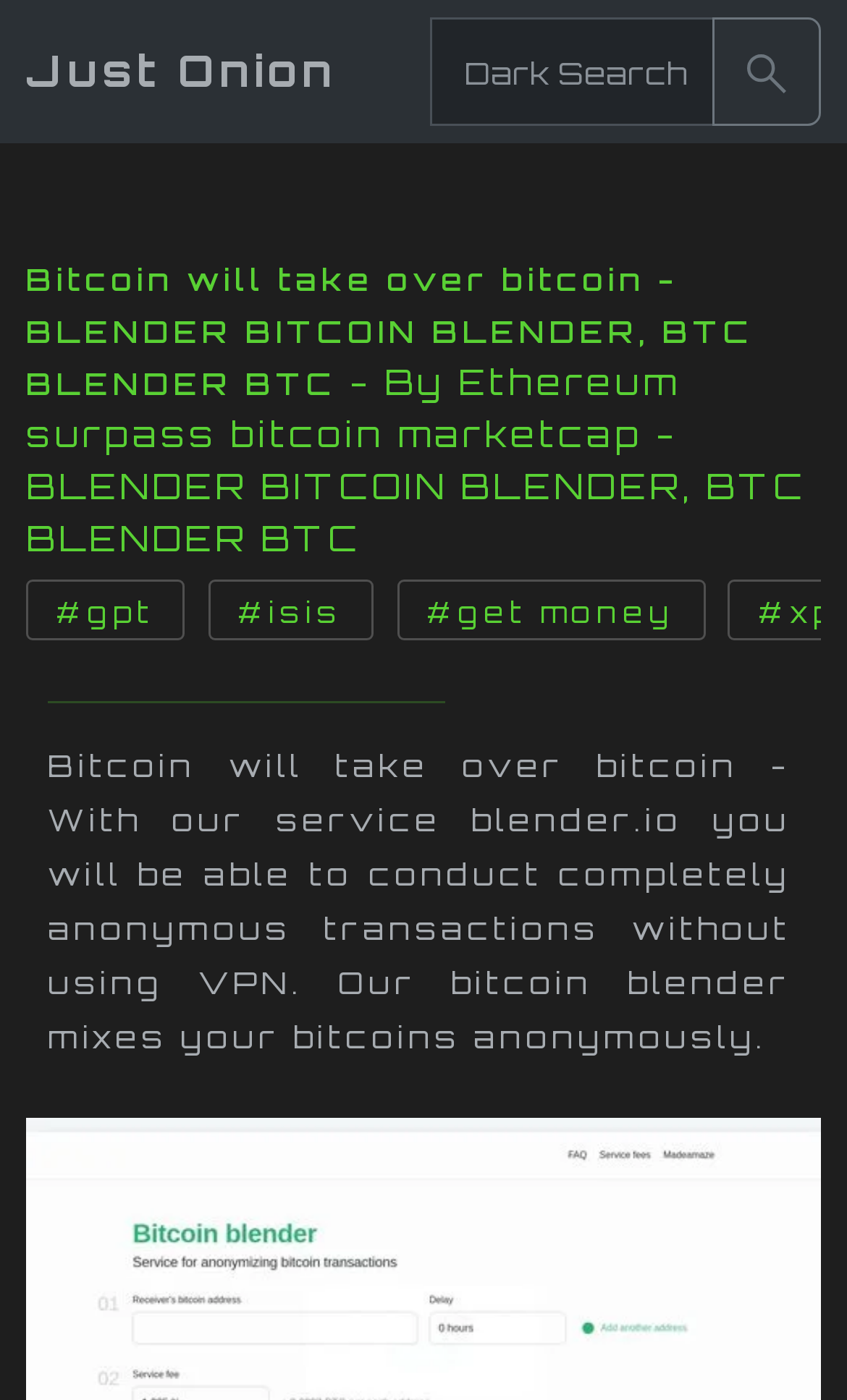Answer briefly with one word or phrase:
What is the search bar for?

Dark Search